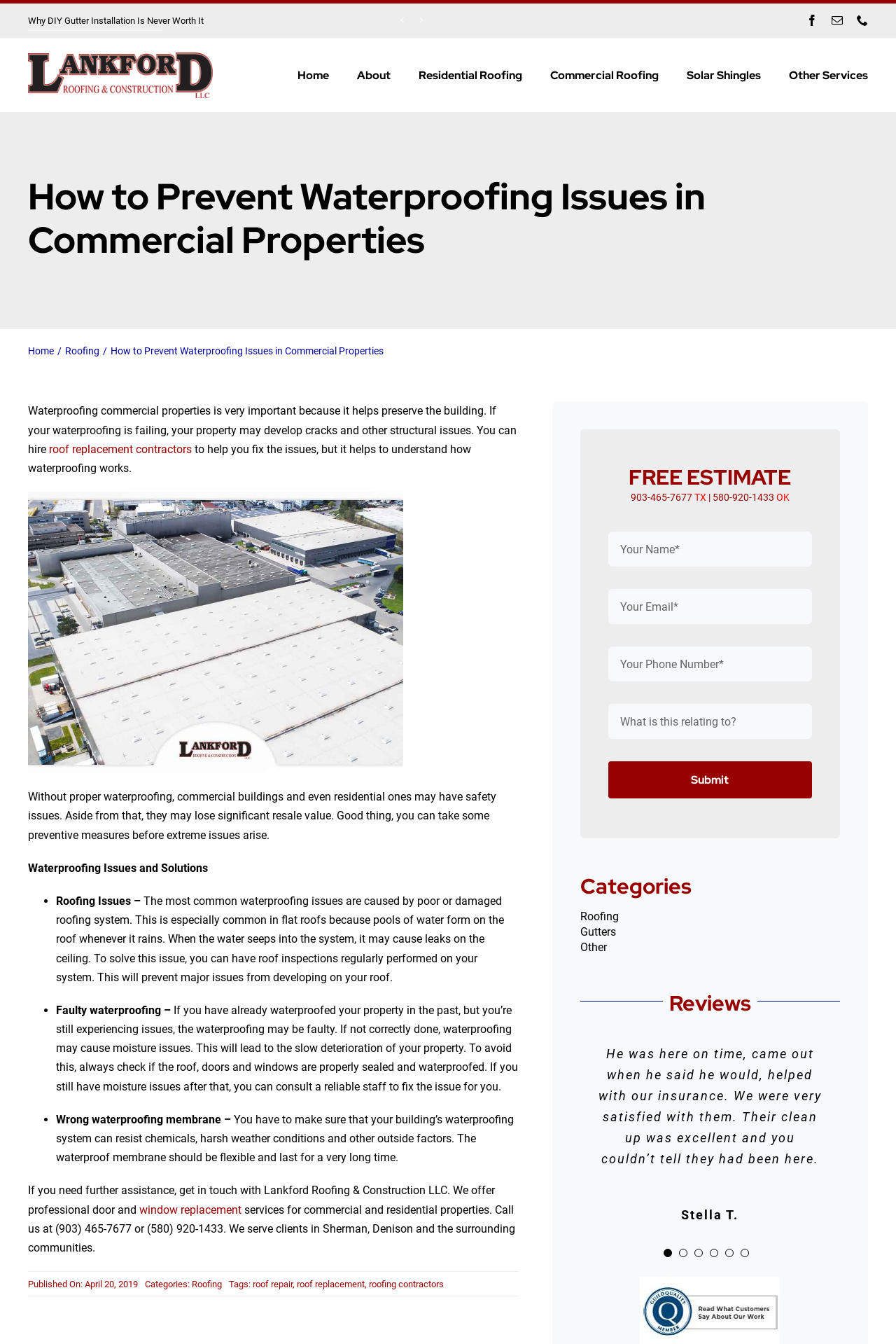Use a single word or phrase to respond to the question:
What is the main topic of this webpage?

Waterproofing issues